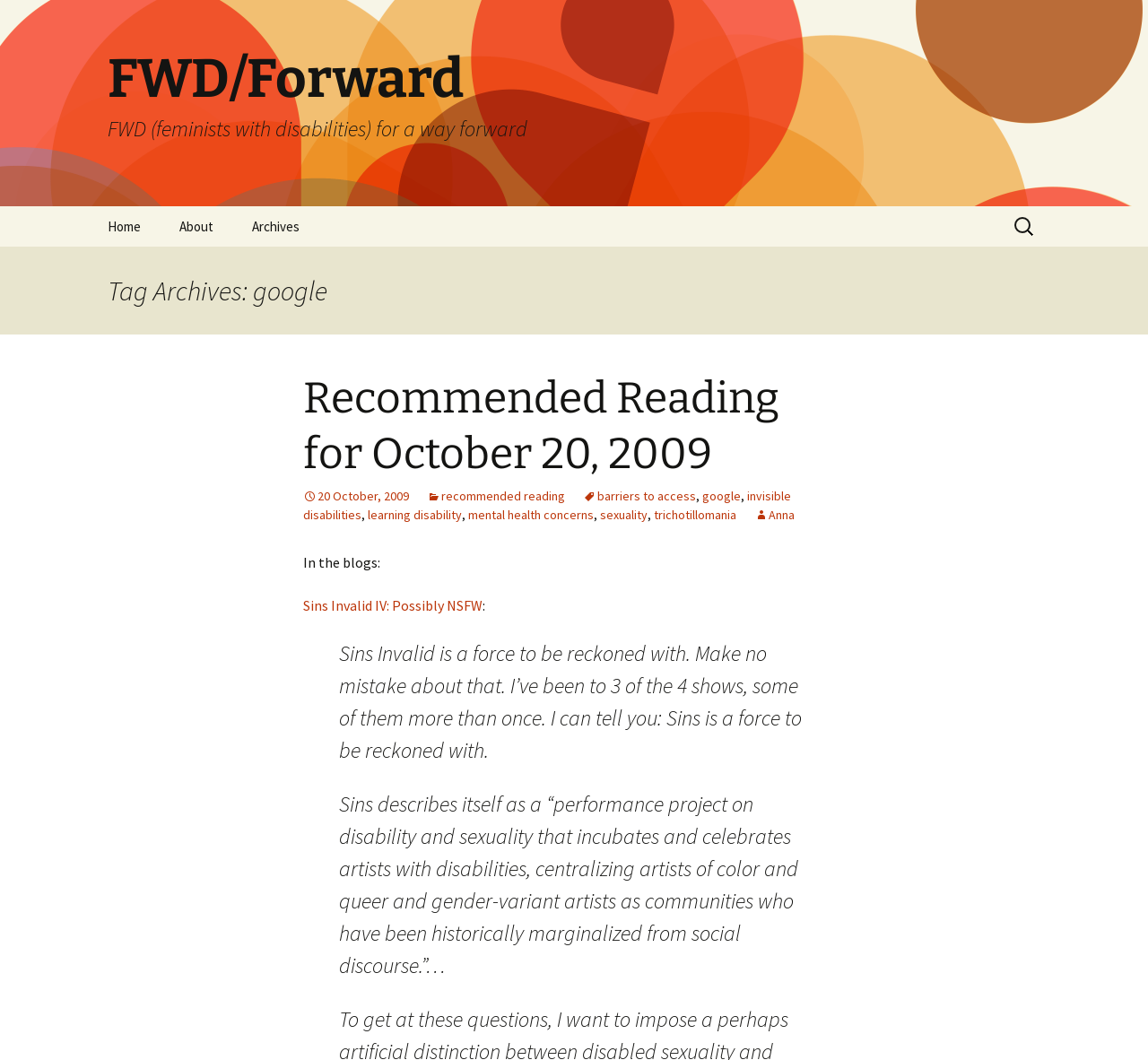Can you provide the bounding box coordinates for the element that should be clicked to implement the instruction: "Search for something"?

[0.88, 0.195, 0.906, 0.232]